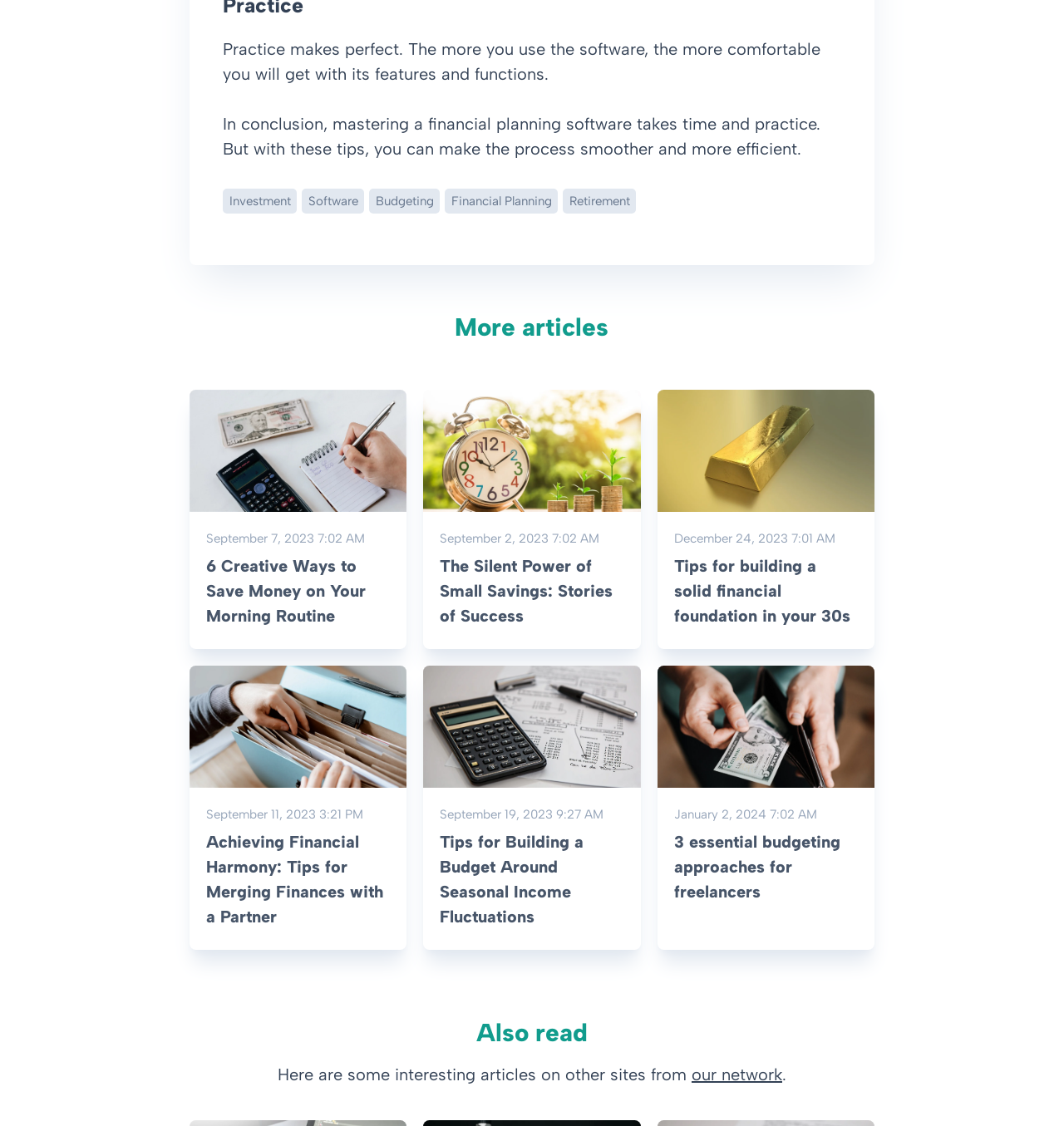Analyze the image and provide a detailed answer to the question: How many articles are listed under 'More articles'?

The webpage has a section titled 'More articles' which lists four article links, each with a date and title, along with an accompanying image.